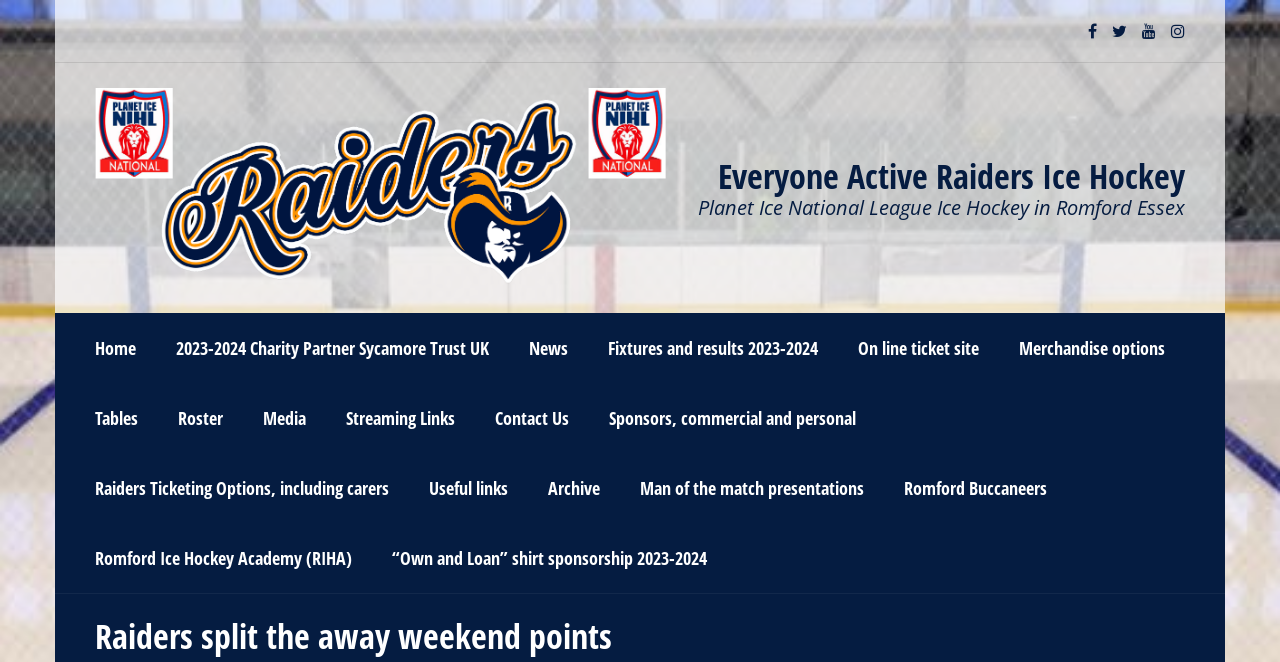What are the main navigation links on the webpage?
Look at the image and respond with a single word or a short phrase.

Home, News, Fixtures, etc.